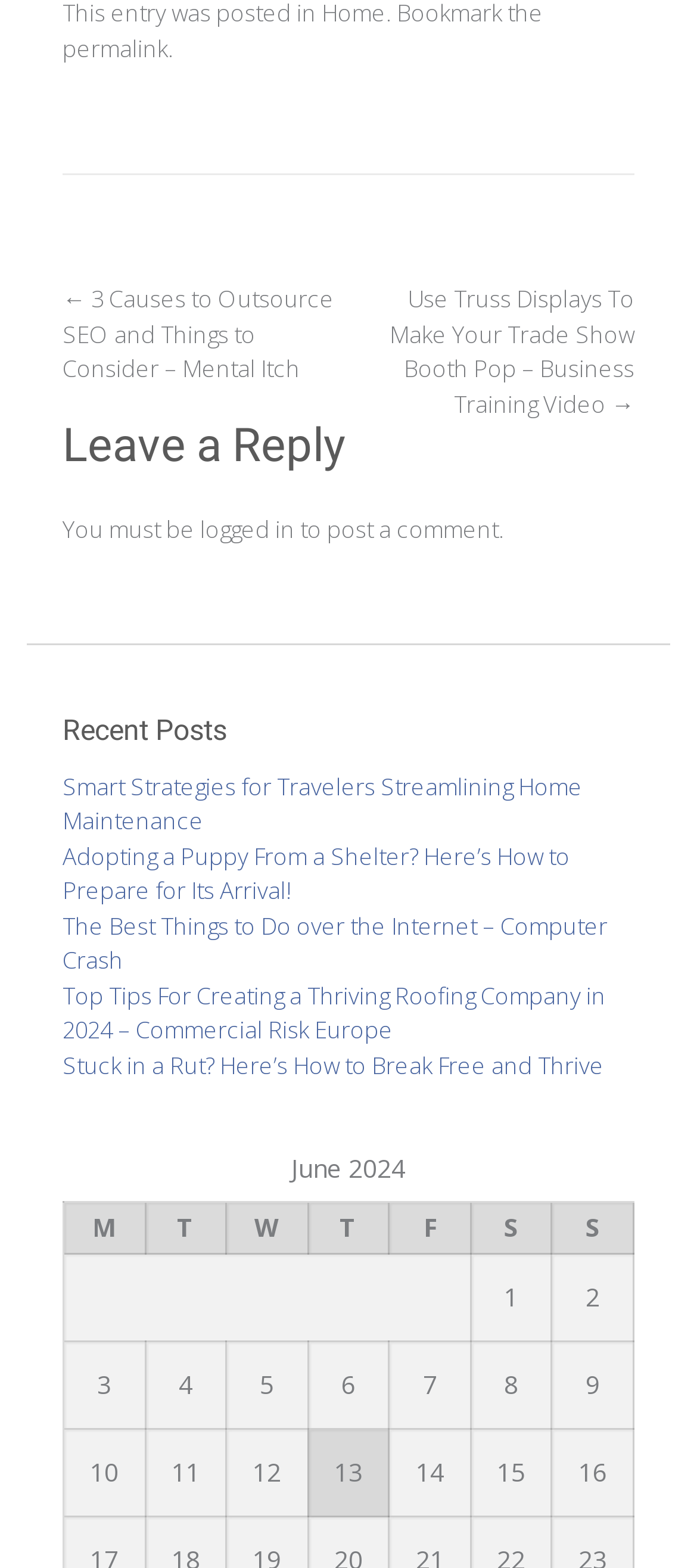How many recent posts are listed?
Your answer should be a single word or phrase derived from the screenshot.

5